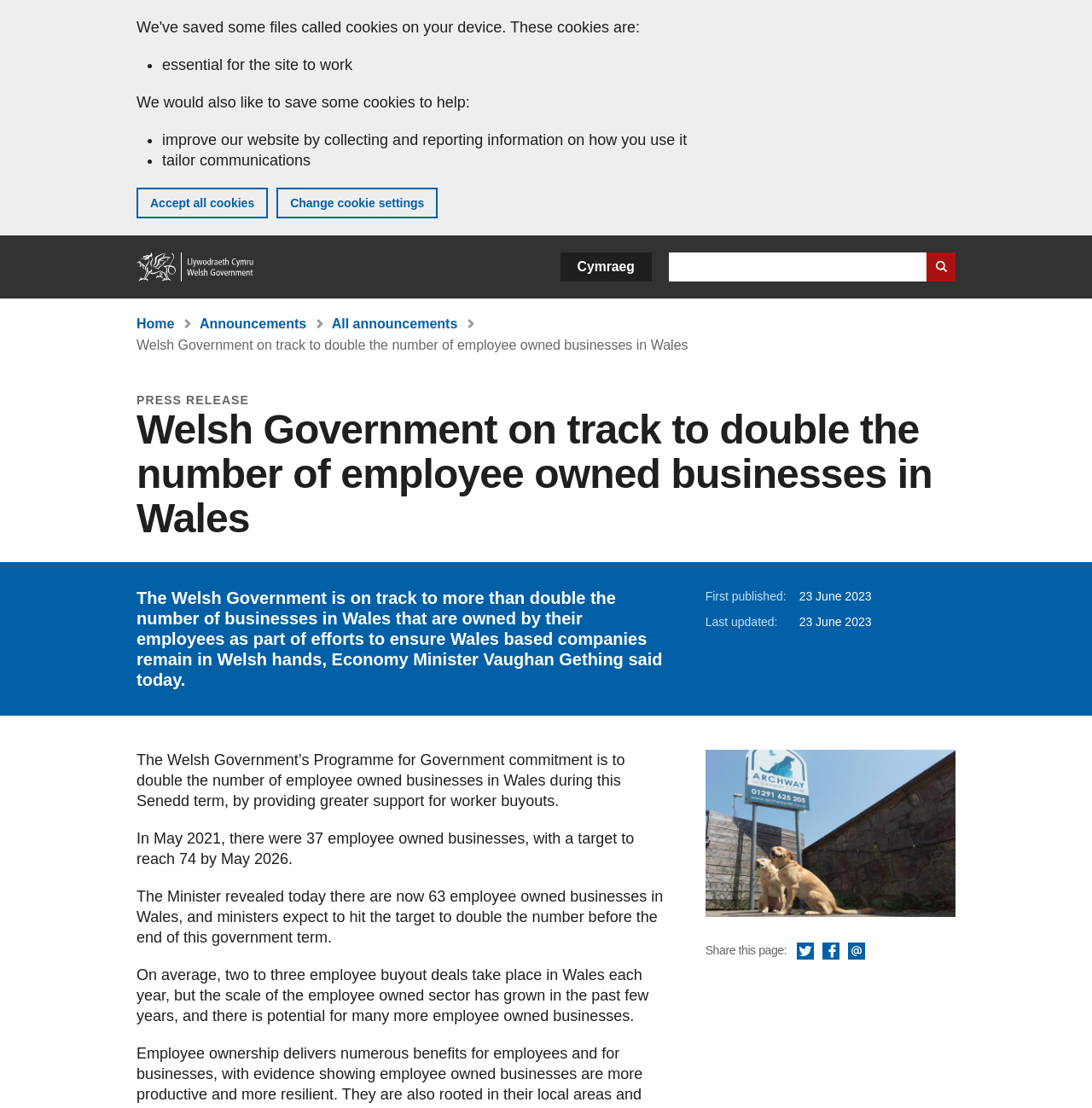Given the following UI element description: "Change cookie settings", find the bounding box coordinates in the webpage screenshot.

[0.253, 0.169, 0.401, 0.197]